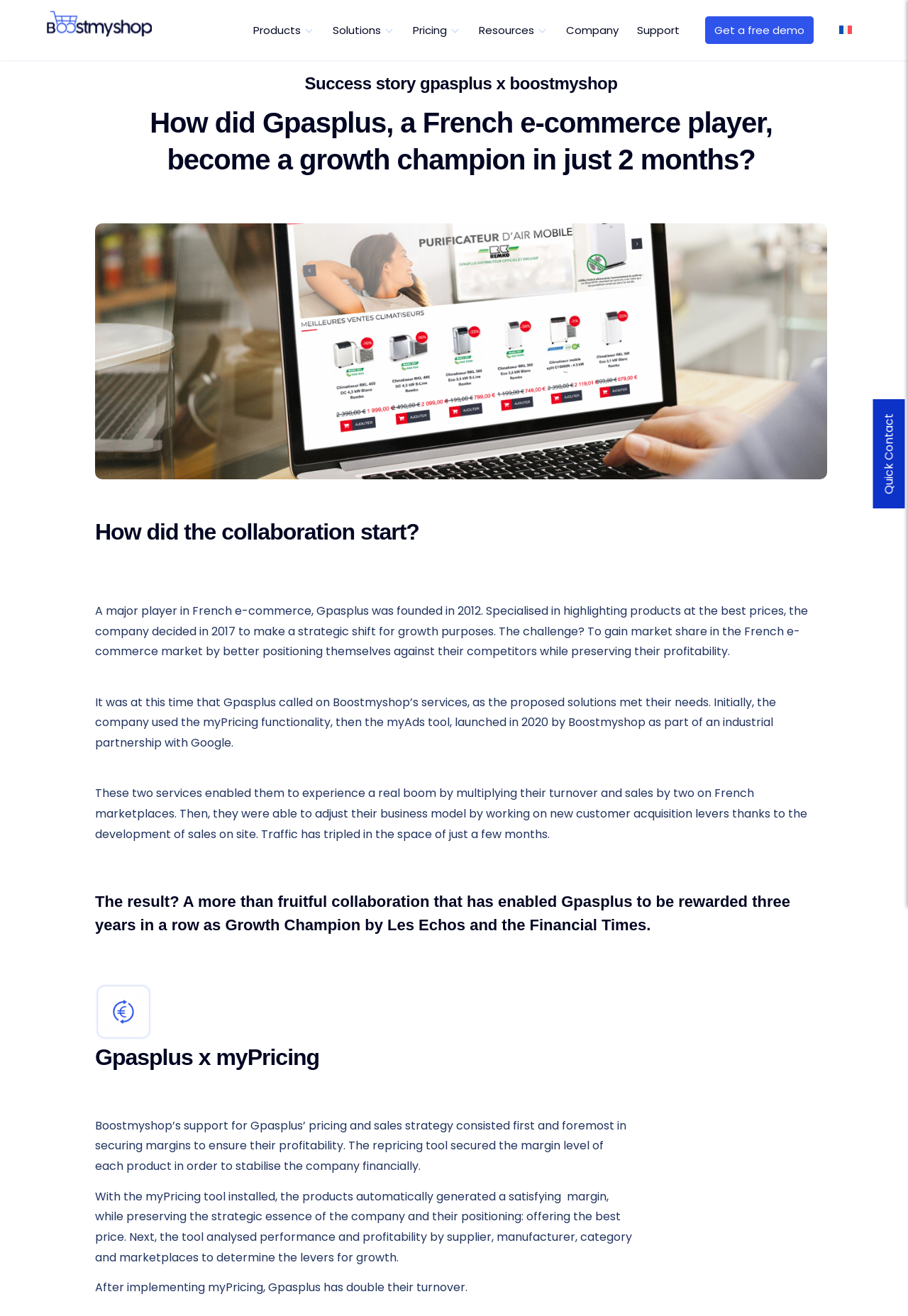What is the name of the French e-commerce player?
Refer to the image and give a detailed answer to the question.

I found the answer by reading the heading 'Success story gpasplus x boostmyshop' and the StaticText 'A major player in French e-commerce, Gpasplus was founded in 2012.' which indicates that Gpasplus is a French e-commerce player.